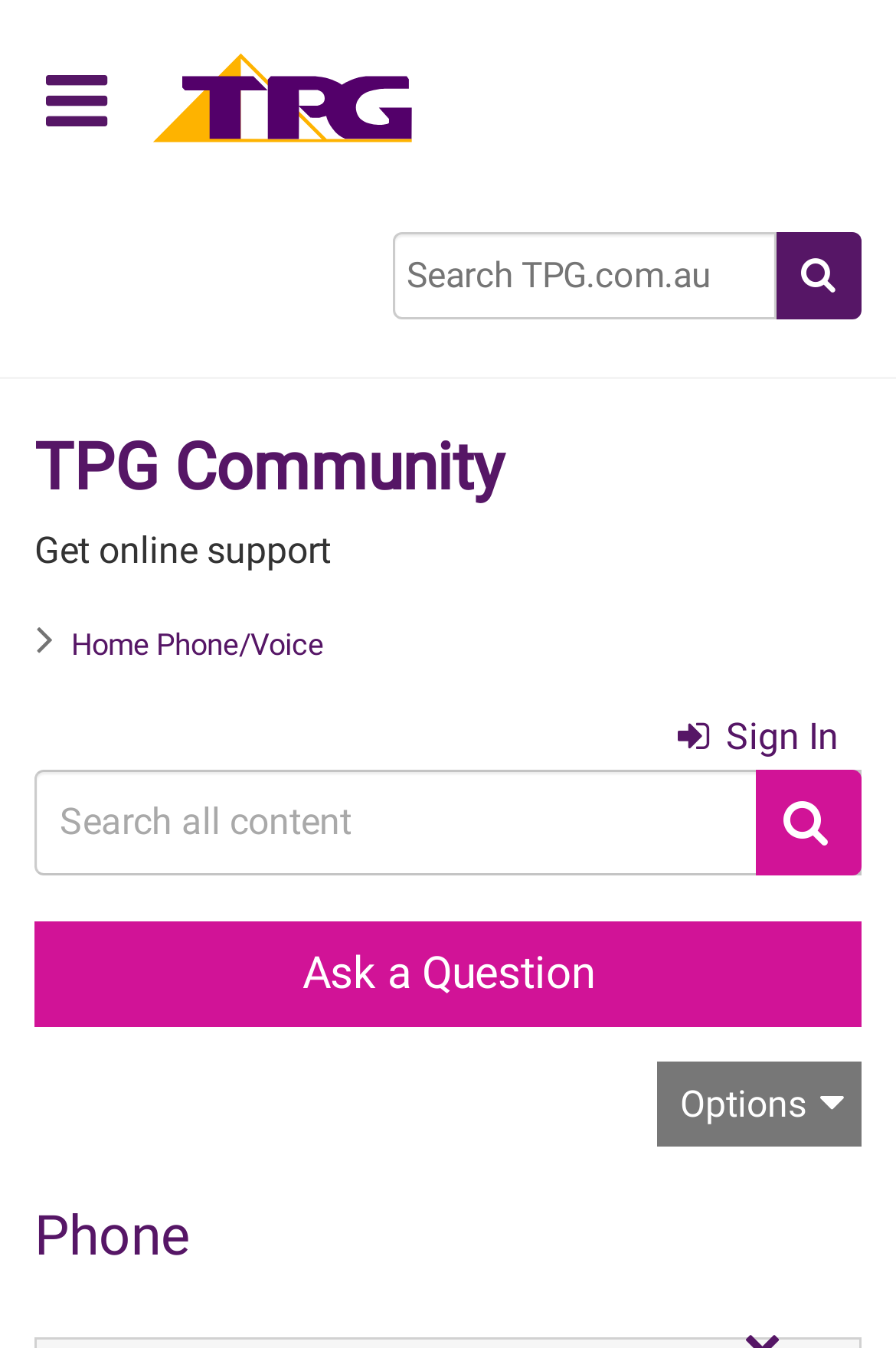Identify the bounding box coordinates for the region of the element that should be clicked to carry out the instruction: "Sign in". The bounding box coordinates should be four float numbers between 0 and 1, i.e., [left, top, right, bottom].

[0.756, 0.524, 0.936, 0.571]